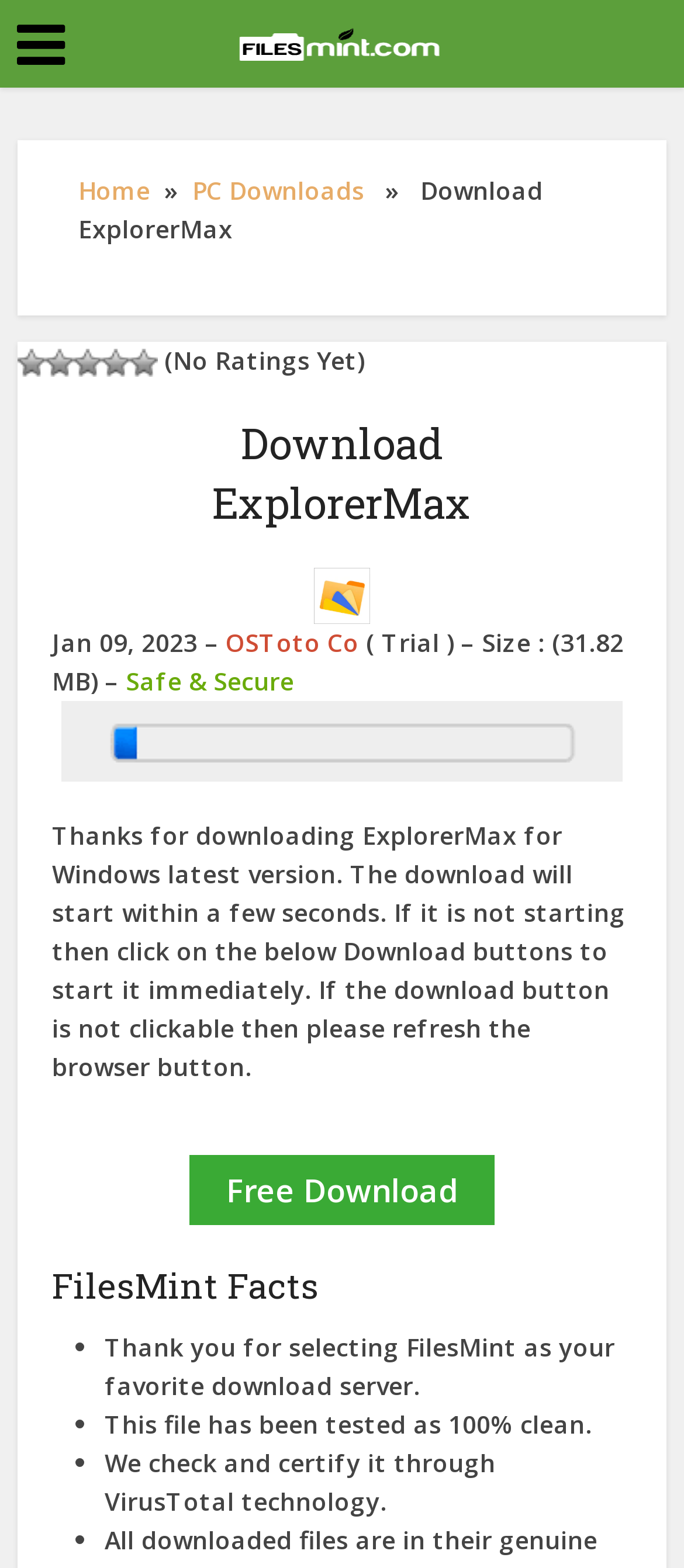What is the size of the ExplorerMax download?
Respond to the question with a well-detailed and thorough answer.

I found the size of the download by looking at the text '(31.82 MB)' near the top of the page, which is part of the description of the ExplorerMax download.